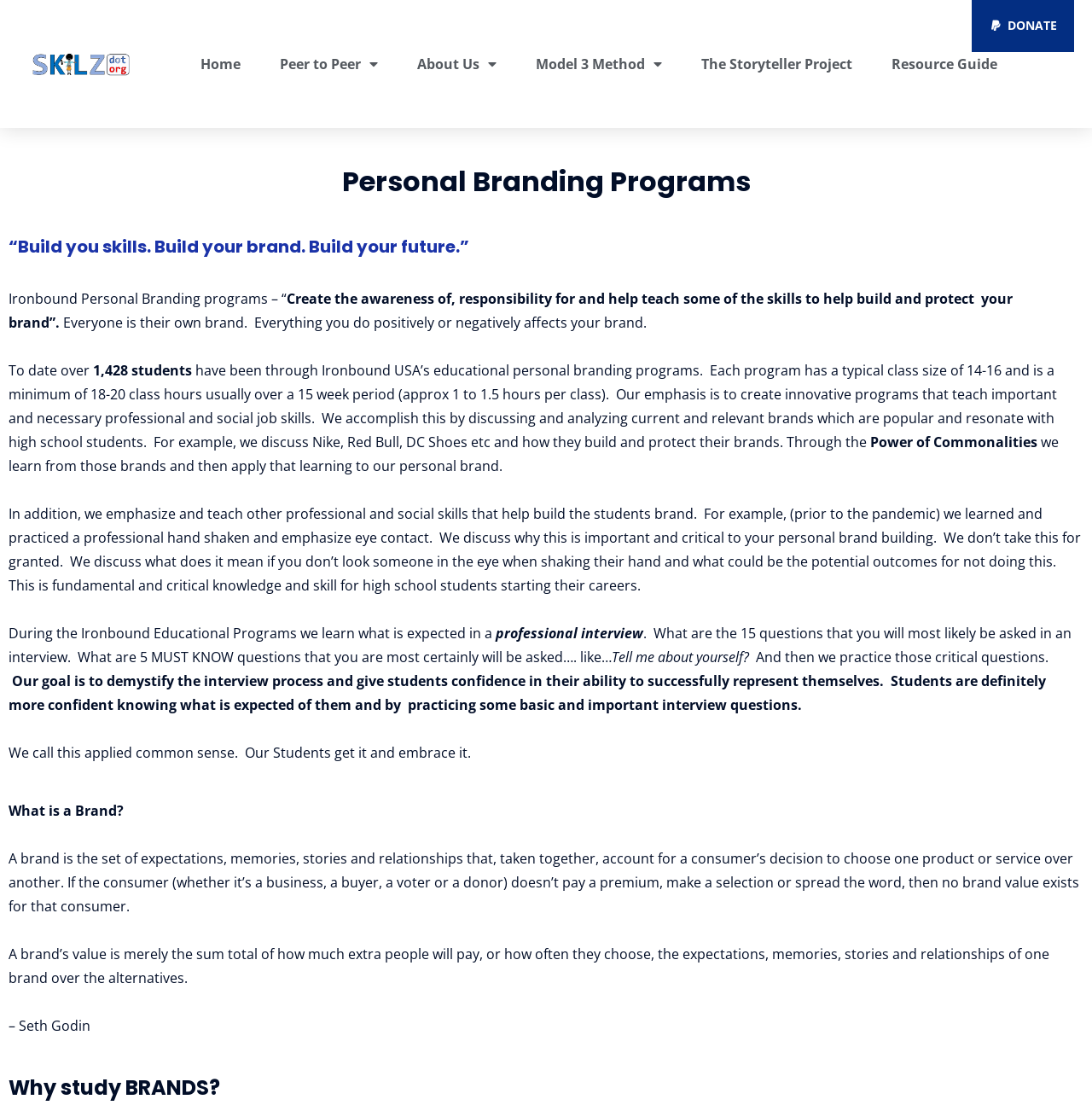What is the goal of Ironbound Educational Programs in terms of interviews?
Provide a comprehensive and detailed answer to the question.

According to the webpage content, the goal of Ironbound Educational Programs is to 'demystify the interview process and give students confidence in their ability to successfully represent themselves.' This is achieved by teaching students what to expect in a professional interview and practicing critical questions.